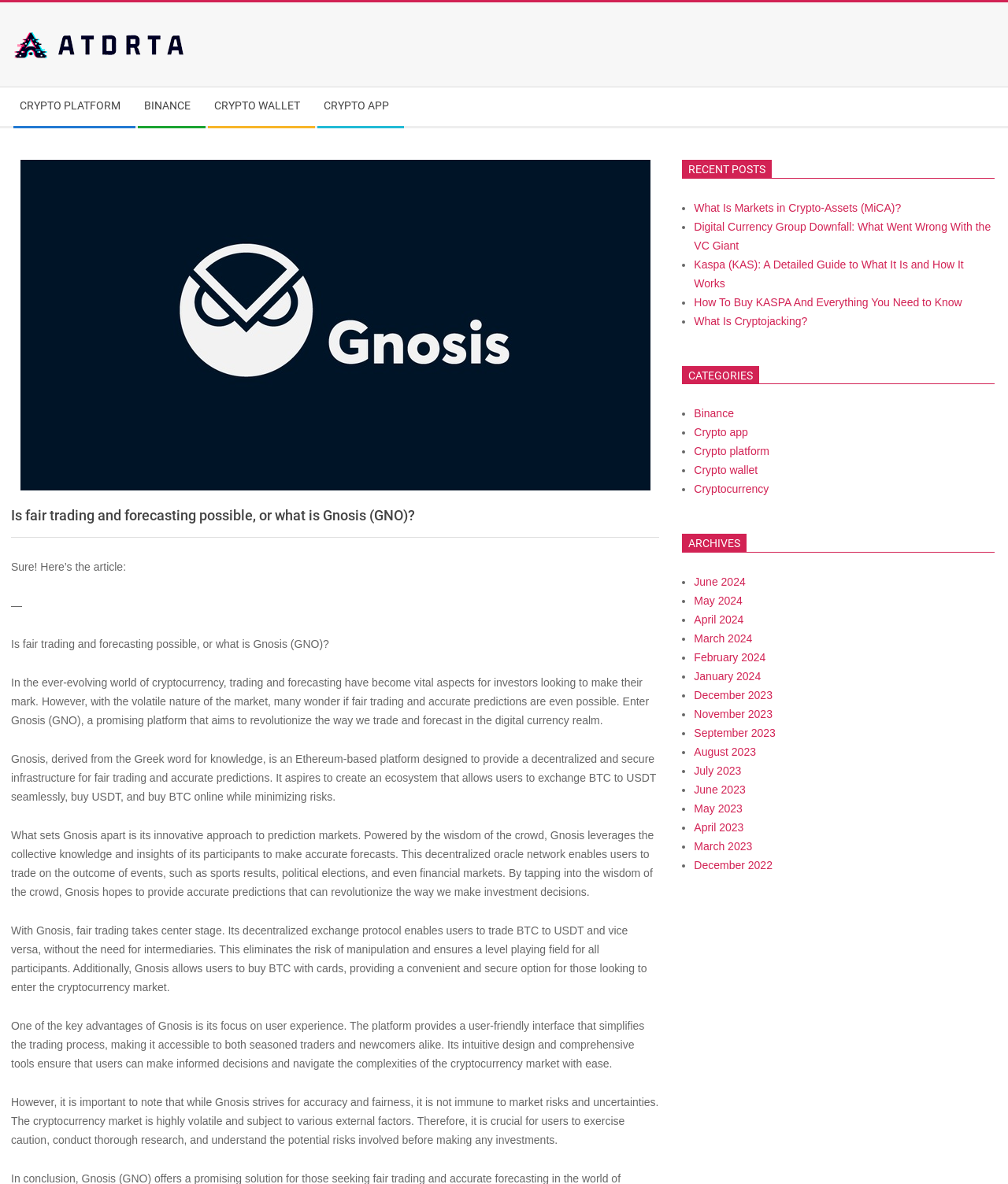Find the bounding box coordinates of the clickable region needed to perform the following instruction: "Click on the 'What Is Markets in Crypto-Assets (MiCA)?' link". The coordinates should be provided as four float numbers between 0 and 1, i.e., [left, top, right, bottom].

[0.689, 0.17, 0.894, 0.181]